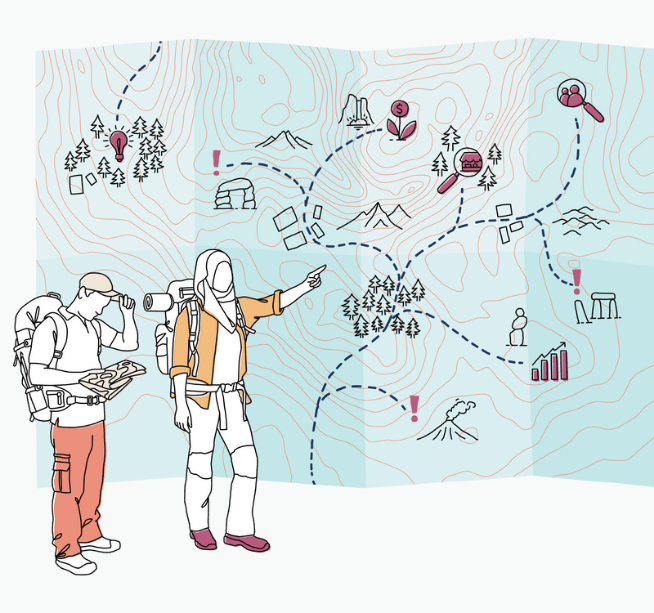Answer the question in a single word or phrase:
What is the backdrop of the image?

Folded map